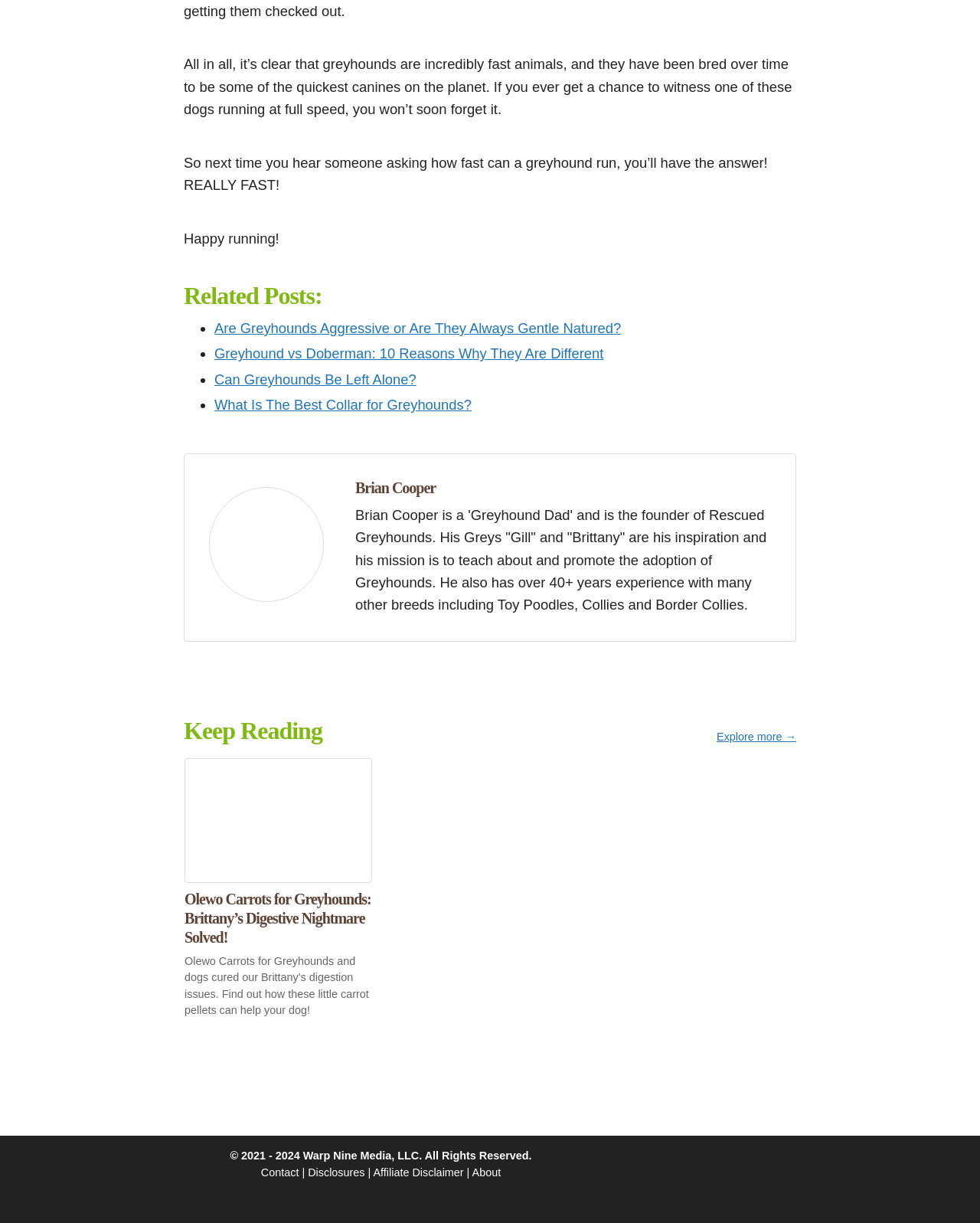Could you highlight the region that needs to be clicked to execute the instruction: "Check the 'ARCHIVE'"?

None